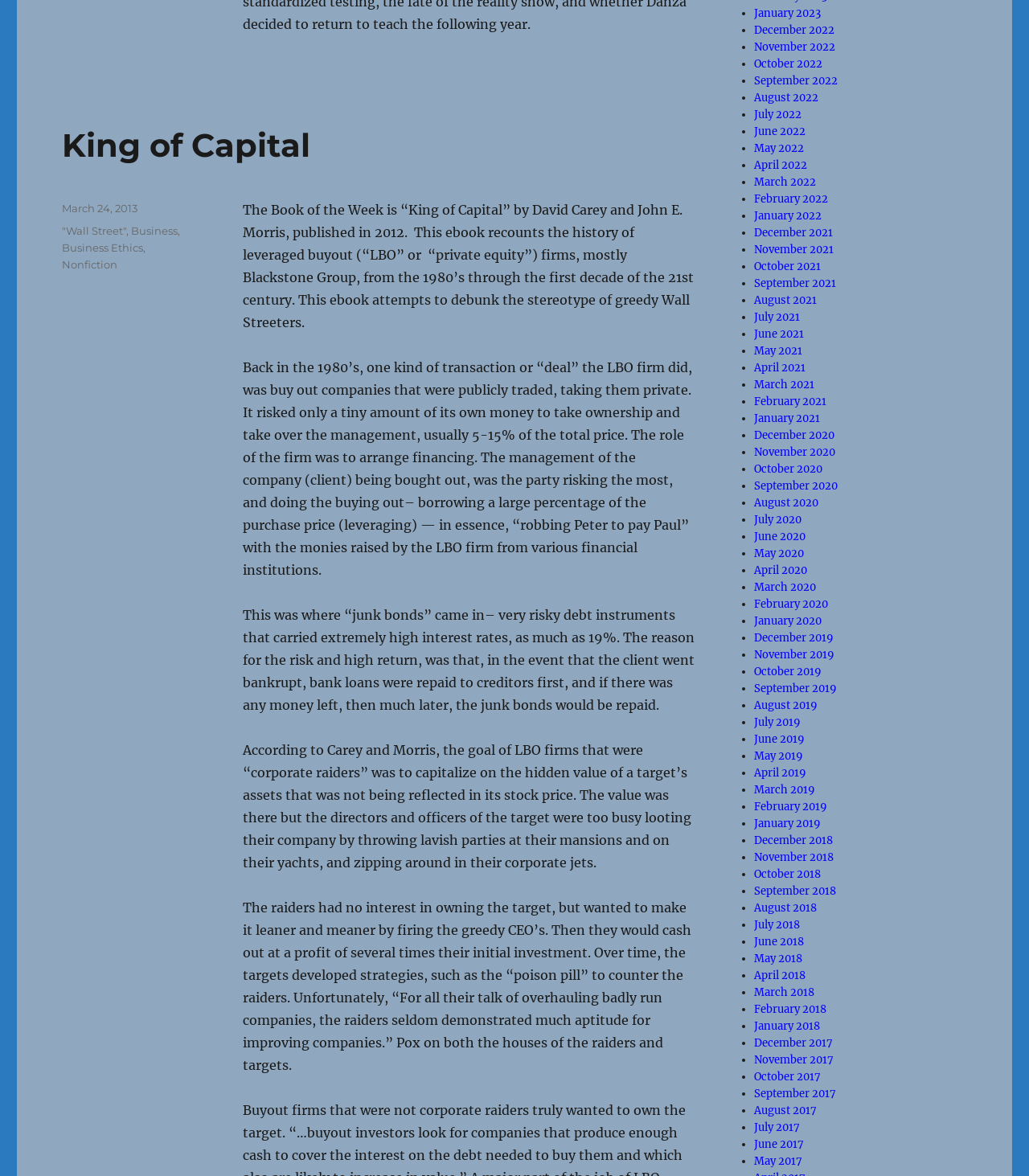Determine the bounding box coordinates of the clickable region to carry out the instruction: "Browse the Wall Street category".

[0.06, 0.191, 0.123, 0.202]